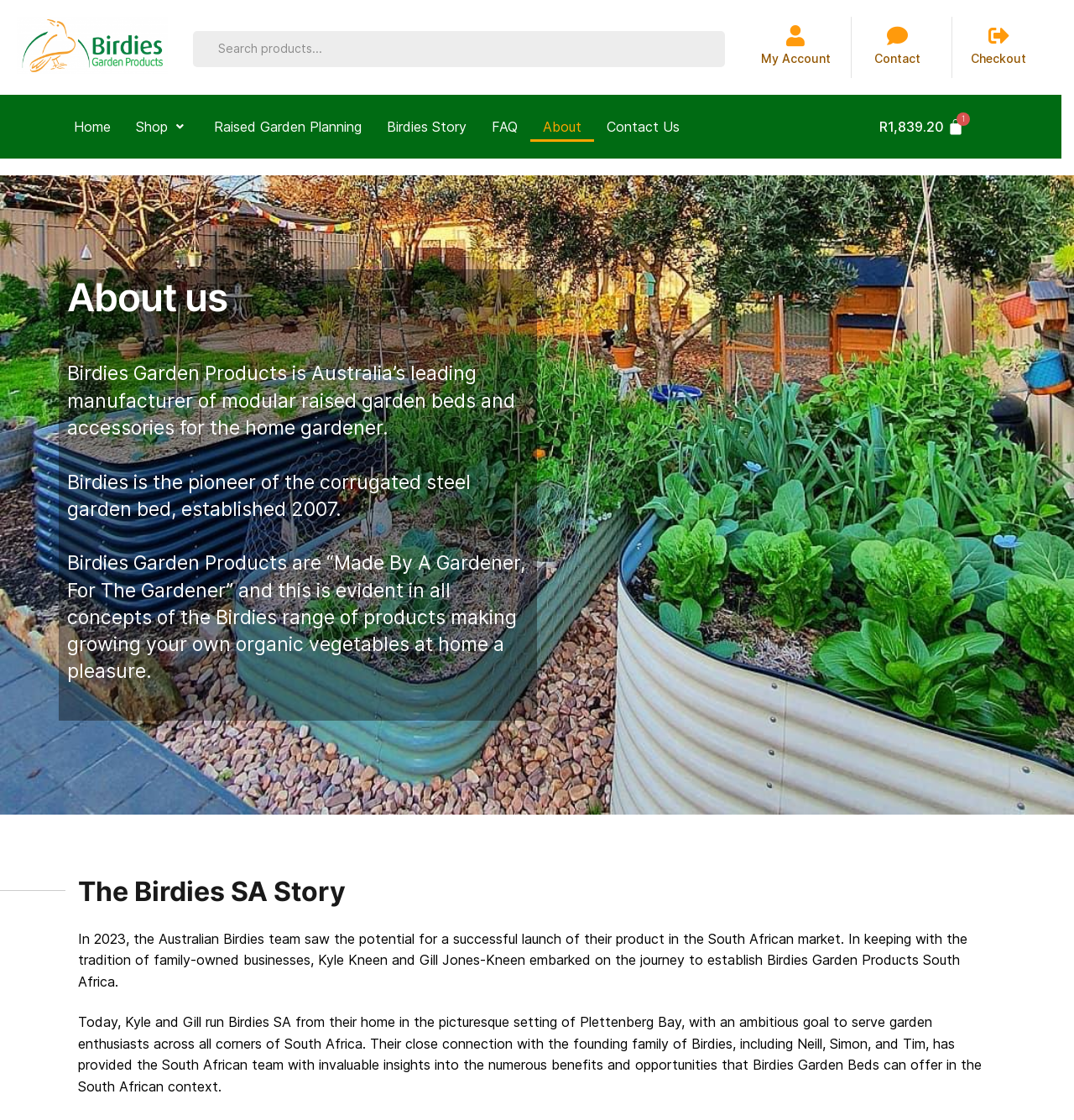Highlight the bounding box coordinates of the element you need to click to perform the following instruction: "View Contact page."

[0.814, 0.046, 0.857, 0.058]